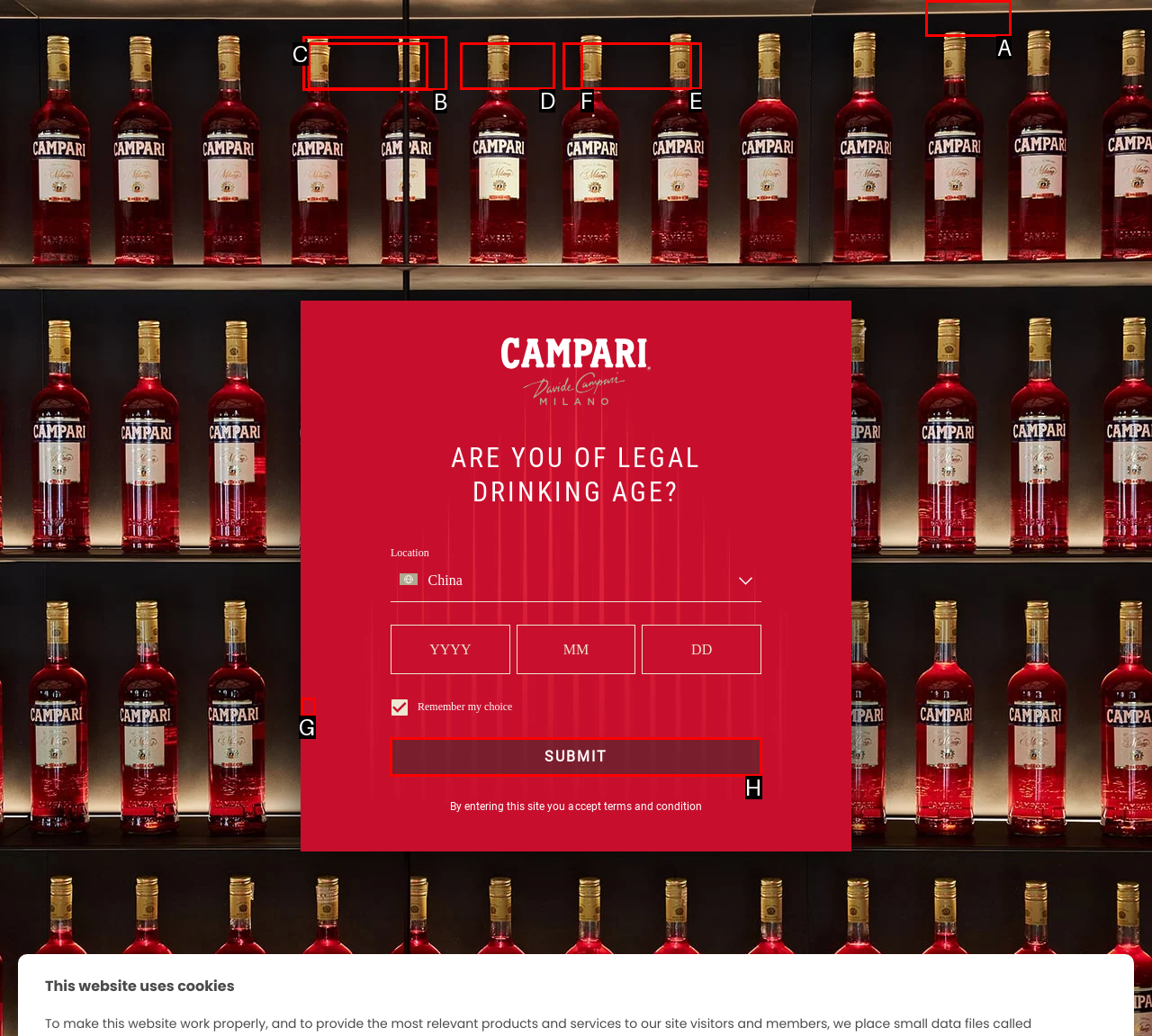Point out the letter of the HTML element you should click on to execute the task: Click the SUBMIT button
Reply with the letter from the given options.

H